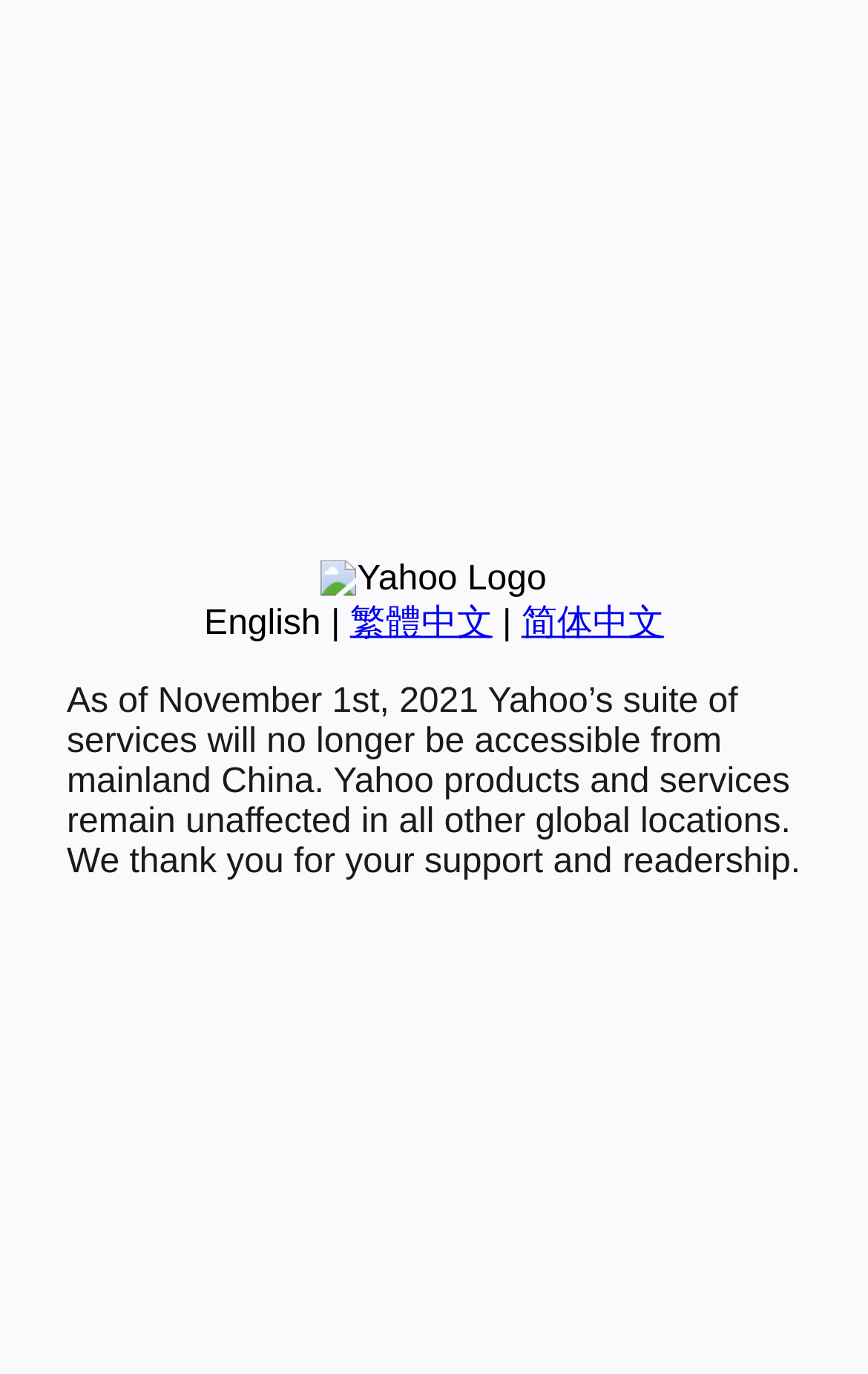Provide the bounding box coordinates for the UI element described in this sentence: "繁體中文". The coordinates should be four float values between 0 and 1, i.e., [left, top, right, bottom].

[0.403, 0.44, 0.567, 0.468]